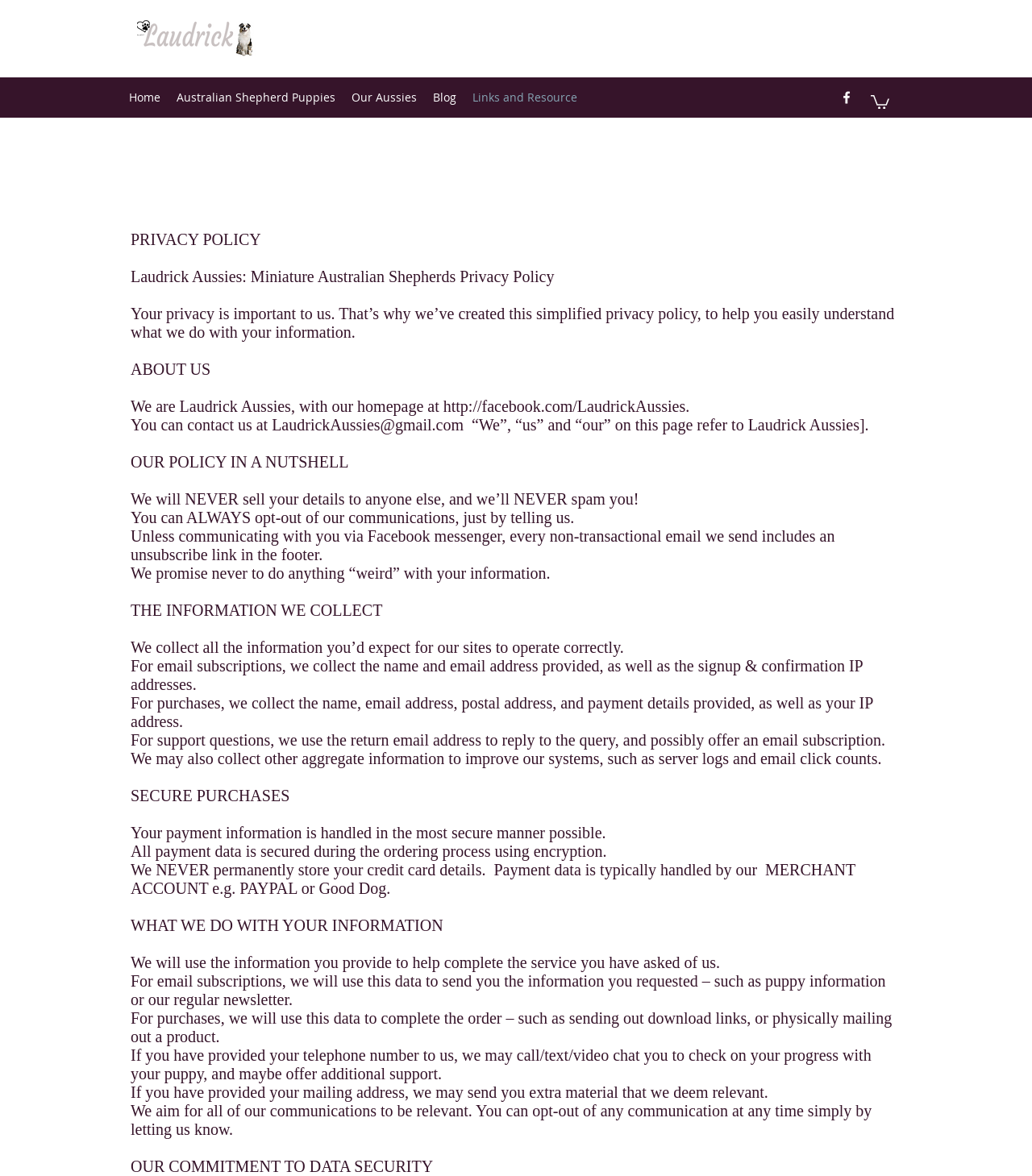Can you find the bounding box coordinates for the UI element given this description: "http://facebook.com/LaudrickAussies."? Provide the coordinates as four float numbers between 0 and 1: [left, top, right, bottom].

[0.429, 0.338, 0.668, 0.353]